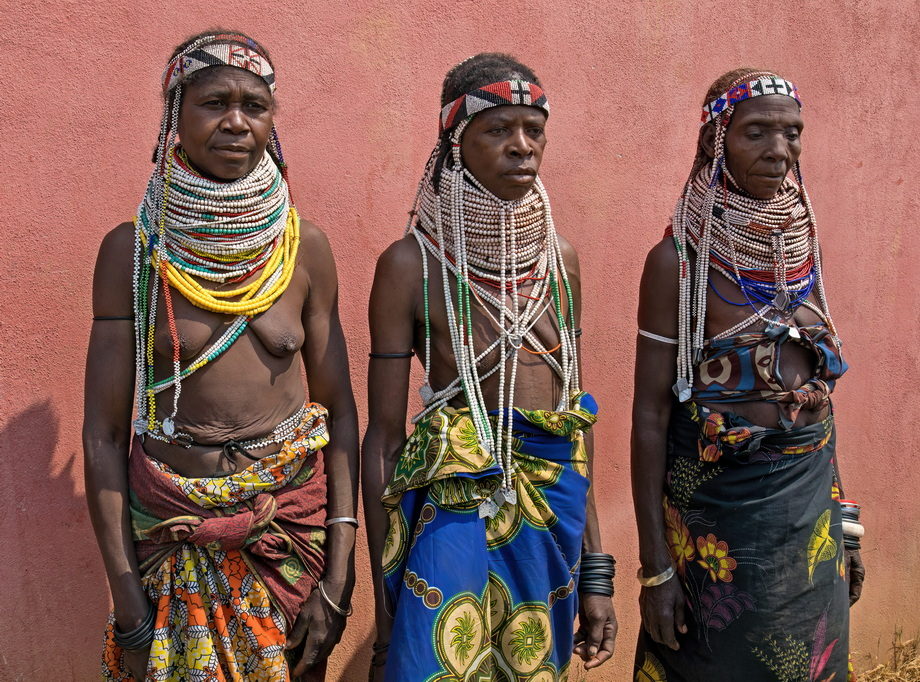With reference to the screenshot, provide a detailed response to the question below:
What type of jewelry are the women wearing?

According to the caption, the women are adorned with 'rich white beaded collars, known as ‘missanga,’’ and their hairstyles feature 'beads and metal decorations', which suggests that they are wearing jewelry made of beads and metal.